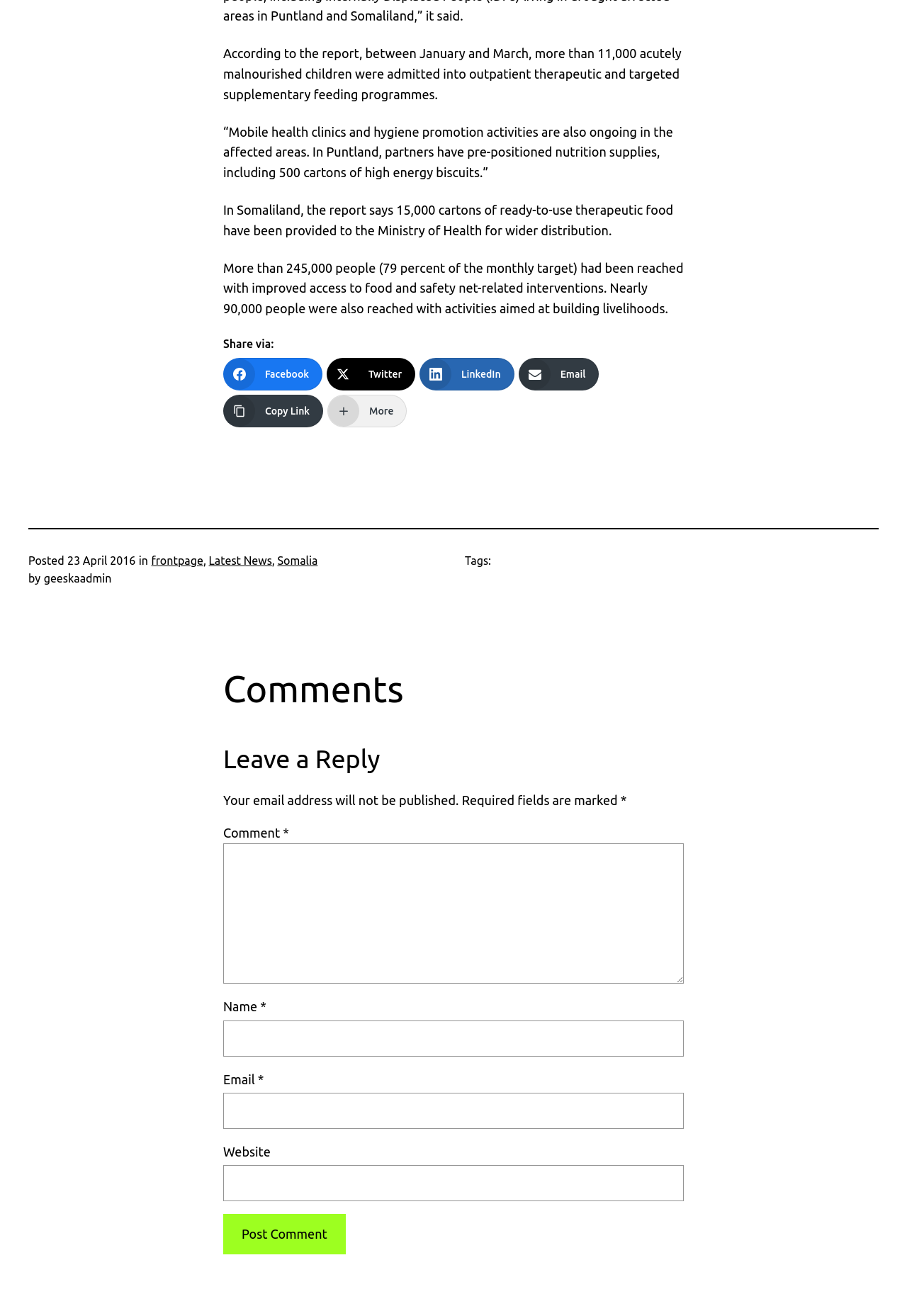Show me the bounding box coordinates of the clickable region to achieve the task as per the instruction: "Read about Free Legit & Rage Cheats".

None